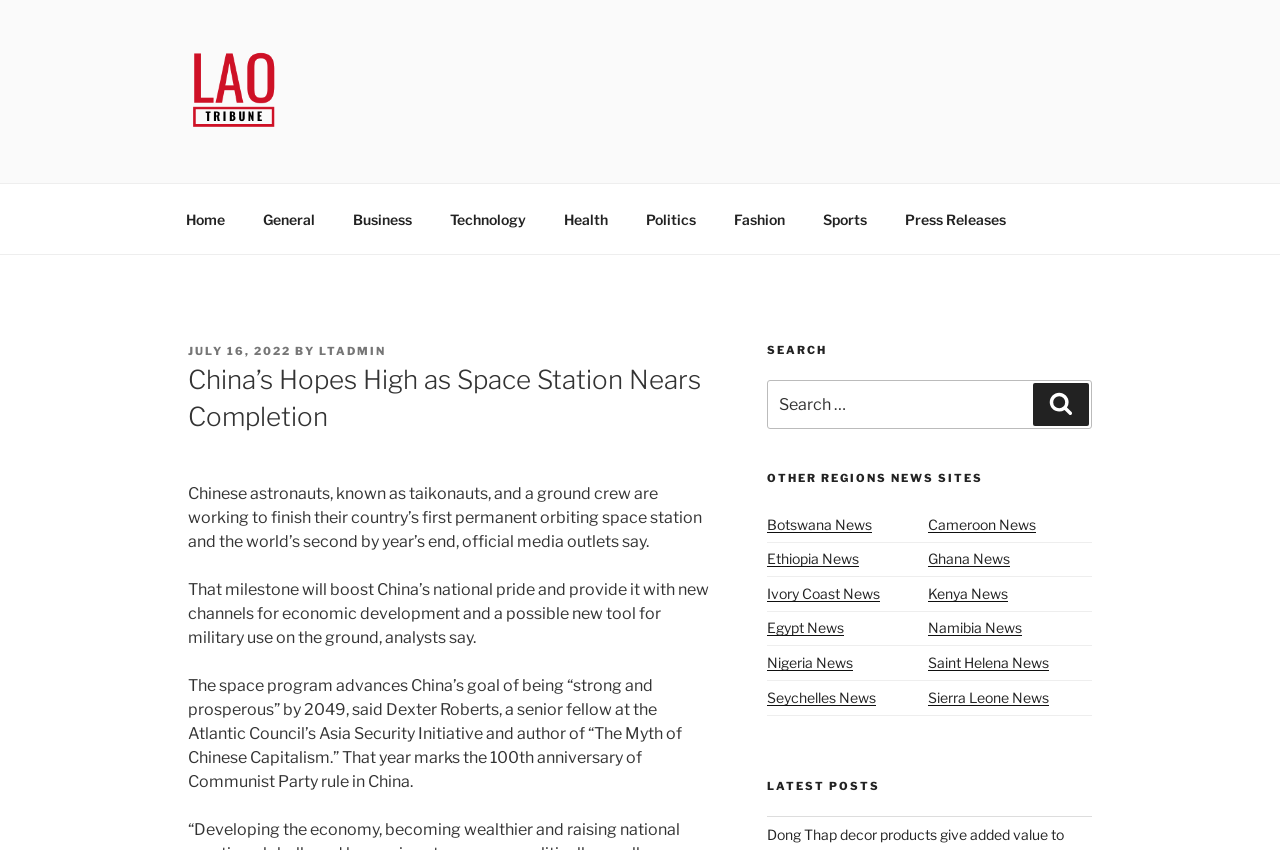Please identify the bounding box coordinates for the region that you need to click to follow this instruction: "Visit the Botswana News website".

[0.599, 0.607, 0.681, 0.627]